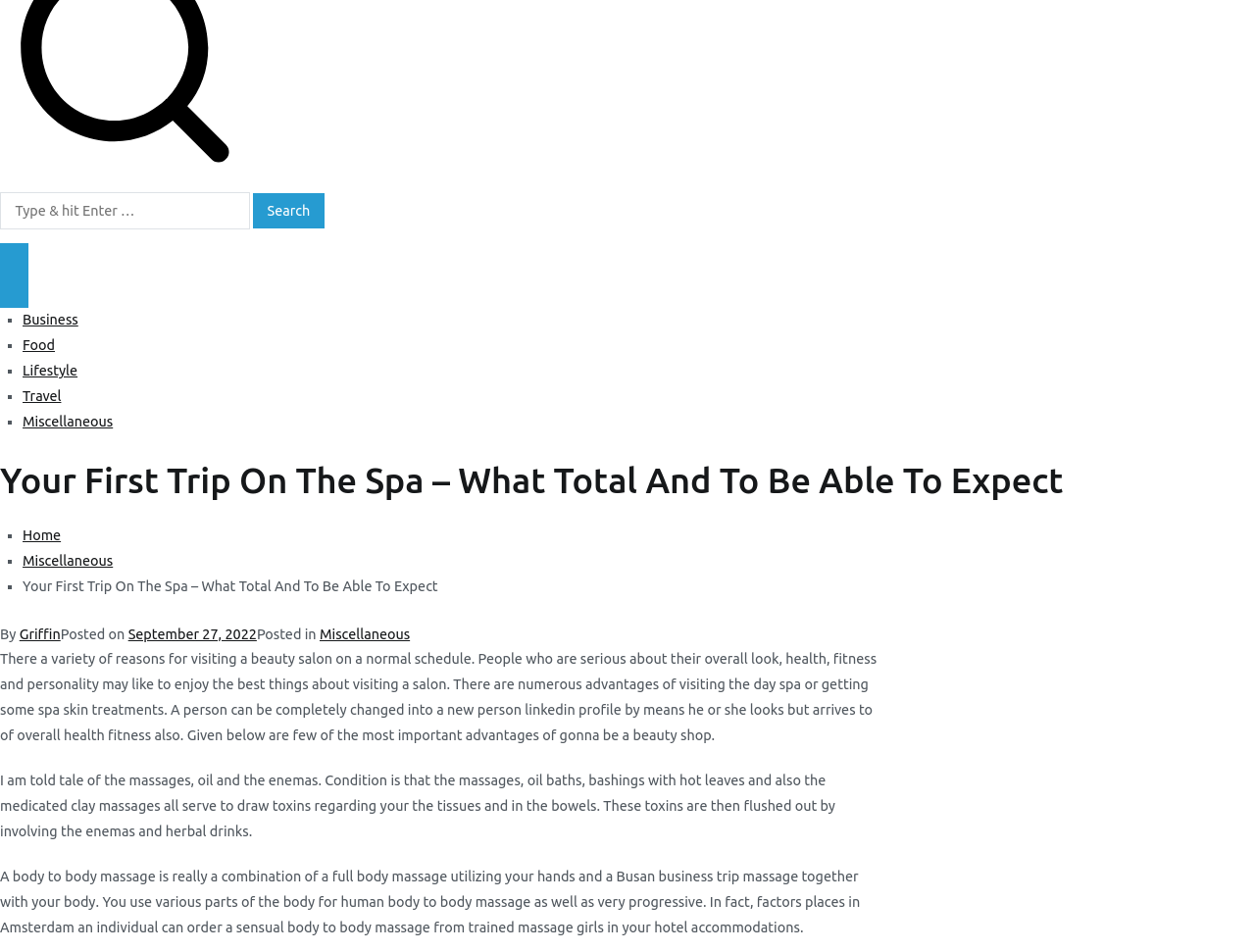Please determine the bounding box coordinates of the element's region to click for the following instruction: "Click on Travel".

[0.018, 0.408, 0.049, 0.424]